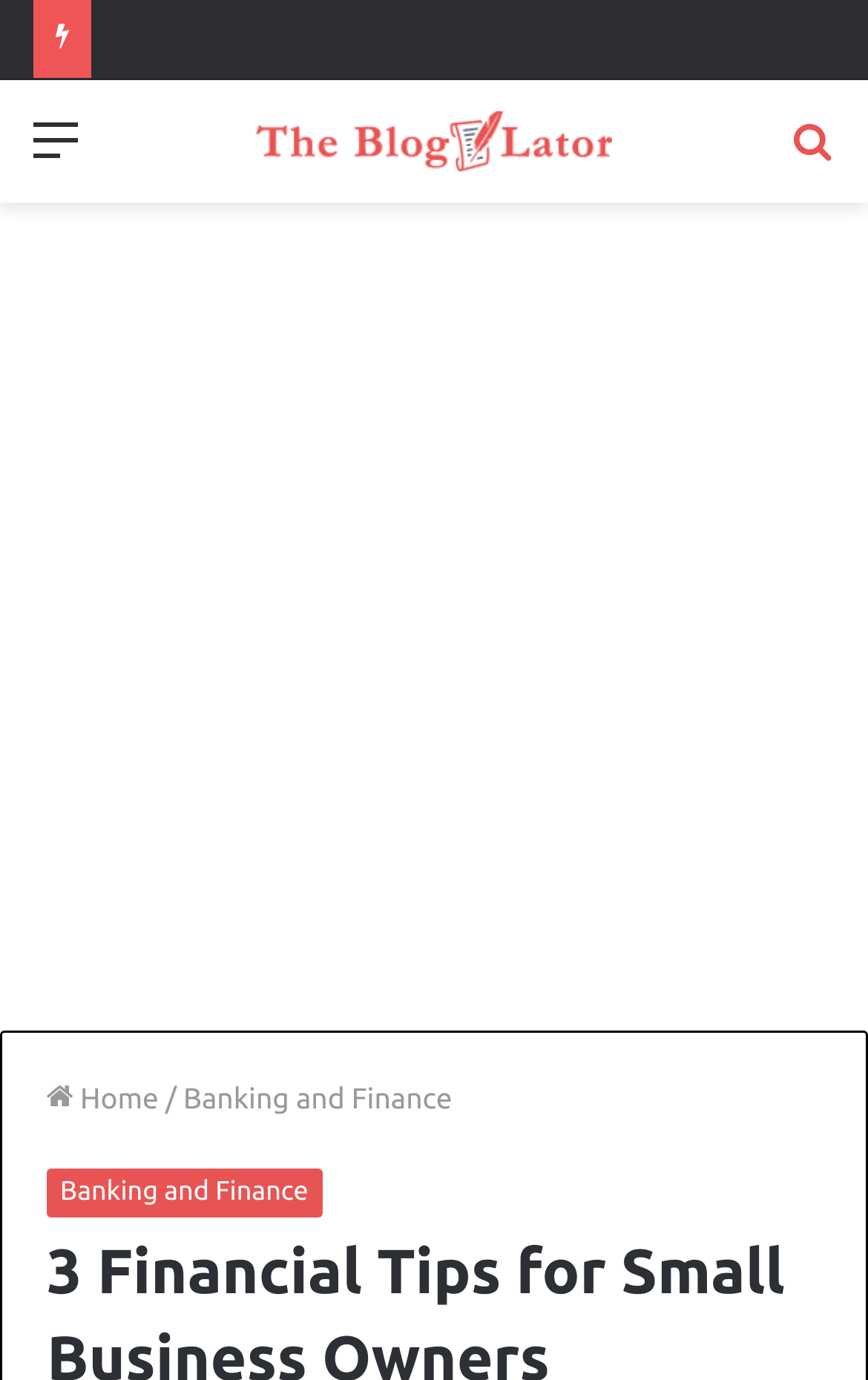Deliver a detailed narrative of the webpage's visual and textual elements.

The webpage is titled "3 Financial Tips for Small Business Owners" and appears to be a blog or article page. At the top, there is a secondary navigation bar that spans the entire width of the page. Within this navigation bar, there are three links: "Menu" on the left, "The Blogulator" in the middle, accompanied by an image, and "Search for" on the right.

Below the navigation bar, there is a large advertisement iframe that takes up most of the page's width and height. Within this iframe, there are three links: "Home", "Banking and Finance" (which appears twice), and a static text element displaying a forward slash.

The main content of the page is not explicitly described in the accessibility tree, but based on the meta description, it likely contains an article or blog post providing three financial tips for small business owners.